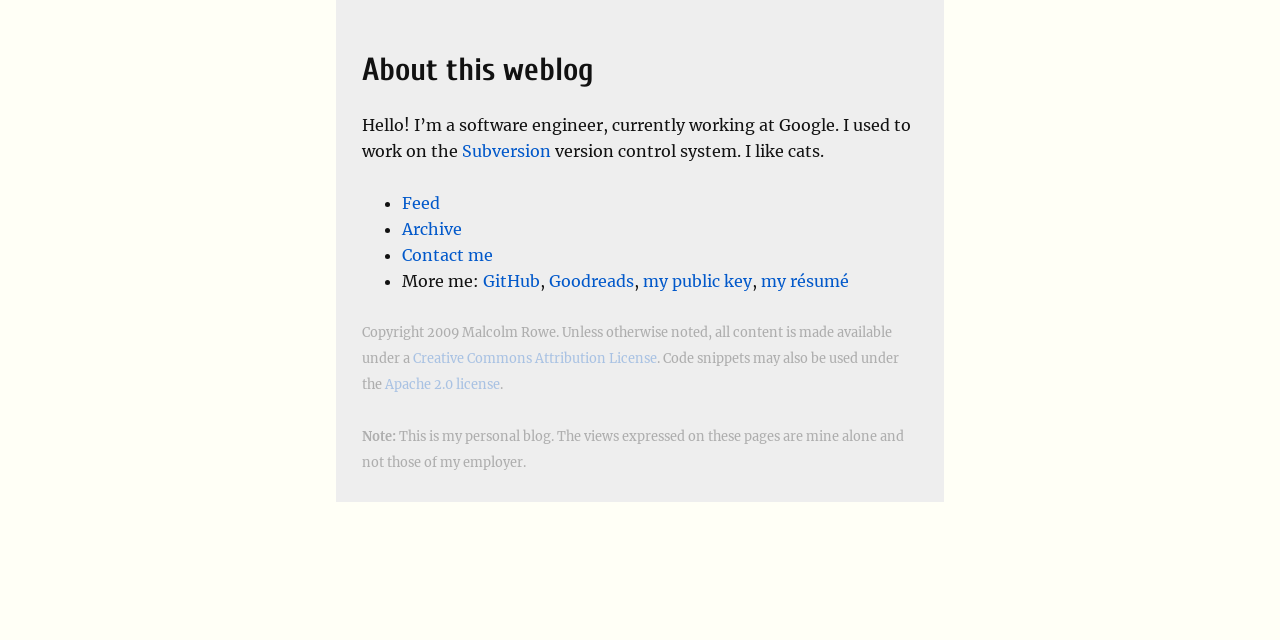Find the bounding box of the UI element described as: "GitHub". The bounding box coordinates should be given as four float values between 0 and 1, i.e., [left, top, right, bottom].

[0.377, 0.424, 0.422, 0.455]